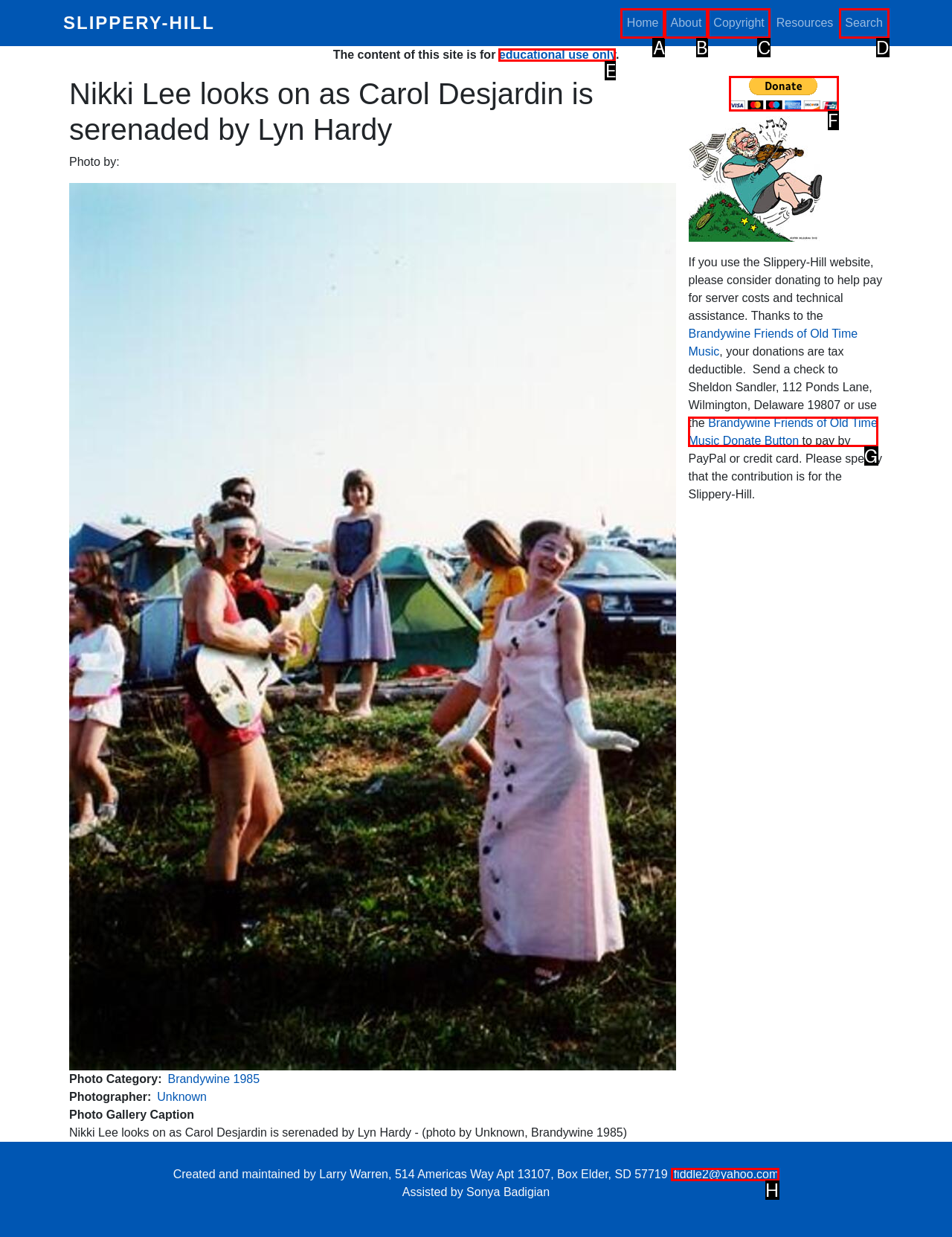Which HTML element should be clicked to complete the following task: Donate to the Brandywine Friends of Old Time Music?
Answer with the letter corresponding to the correct choice.

G